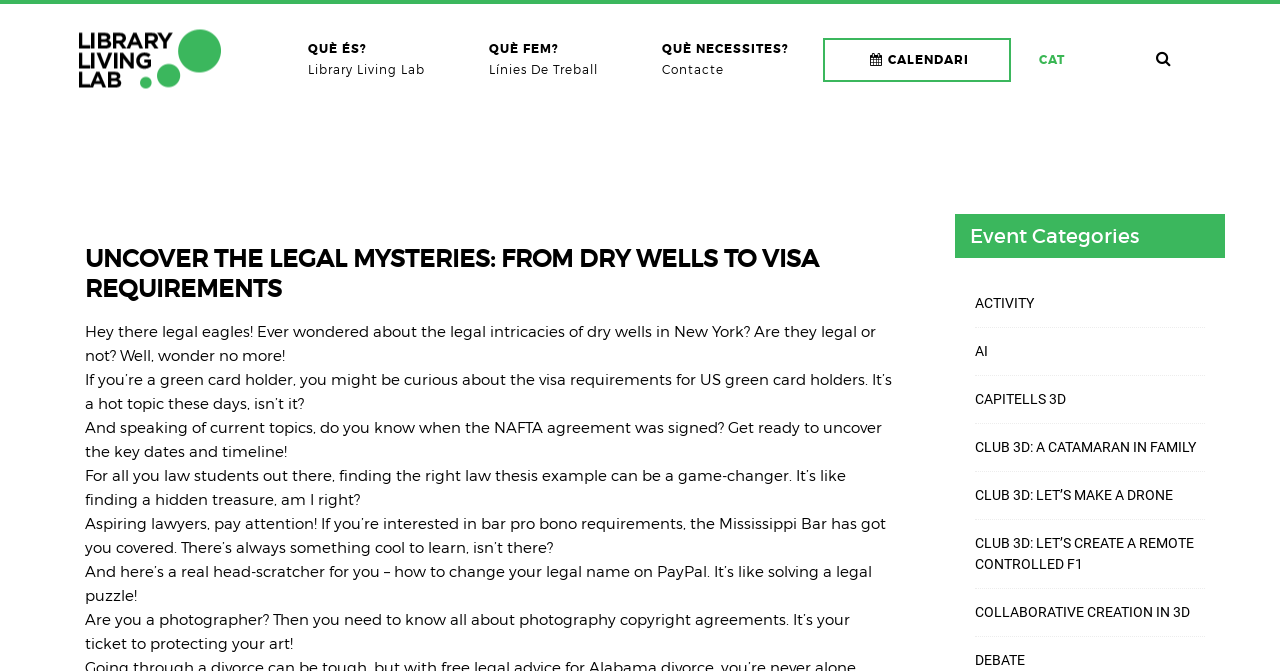Identify the bounding box coordinates of the clickable region necessary to fulfill the following instruction: "Explore the QUÈ ÉS? Library Living Lab page". The bounding box coordinates should be four float numbers between 0 and 1, i.e., [left, top, right, bottom].

[0.217, 0.058, 0.355, 0.119]